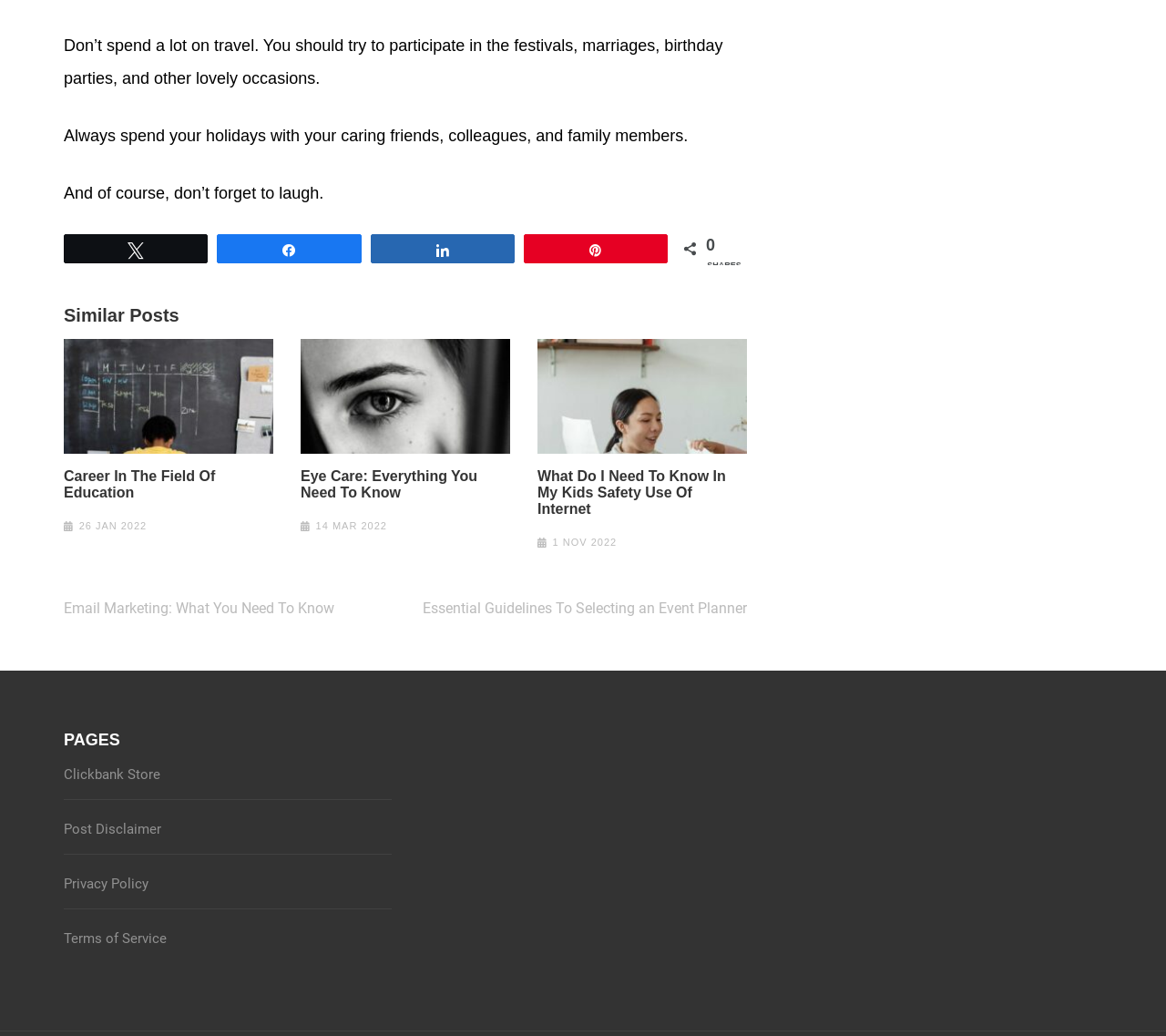Review the image closely and give a comprehensive answer to the question: How many social media sharing links are available?

There are four social media sharing links available, namely 'N Tweet', 'k Share', 's Share', and 'A Pin', which are link elements with bounding box coordinates [0.055, 0.227, 0.178, 0.254], [0.187, 0.227, 0.309, 0.254], [0.318, 0.227, 0.44, 0.254], and [0.45, 0.227, 0.572, 0.254] respectively.